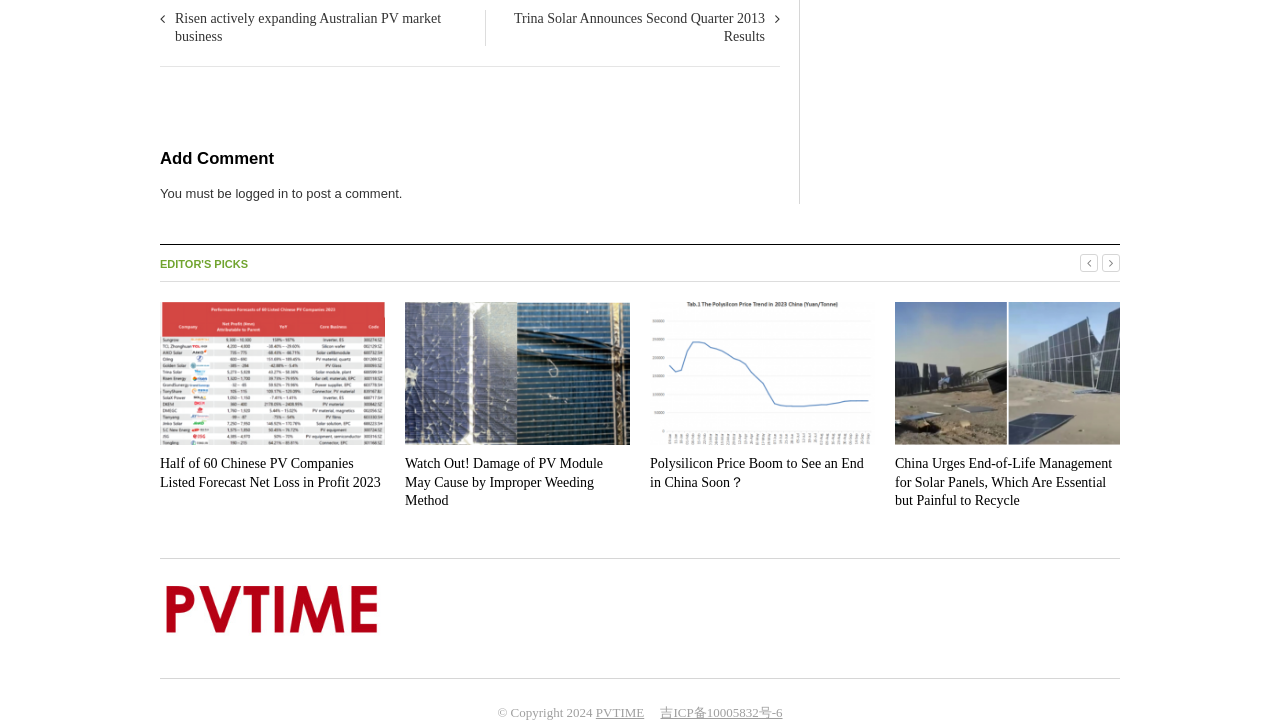What is the topic of the webpage?
Refer to the image and answer the question using a single word or phrase.

Solar energy